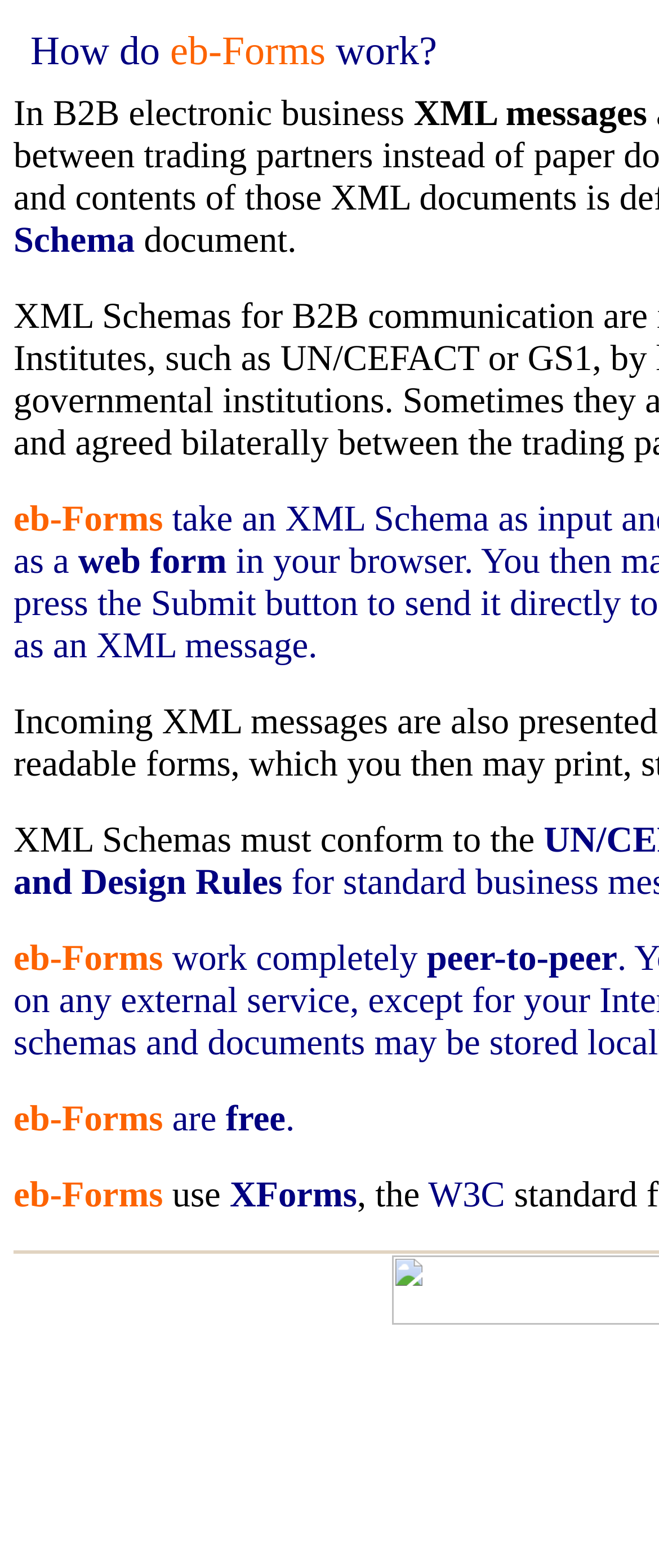What is the scope of eb-Forms?
Answer the question using a single word or phrase, according to the image.

B2B electronic business